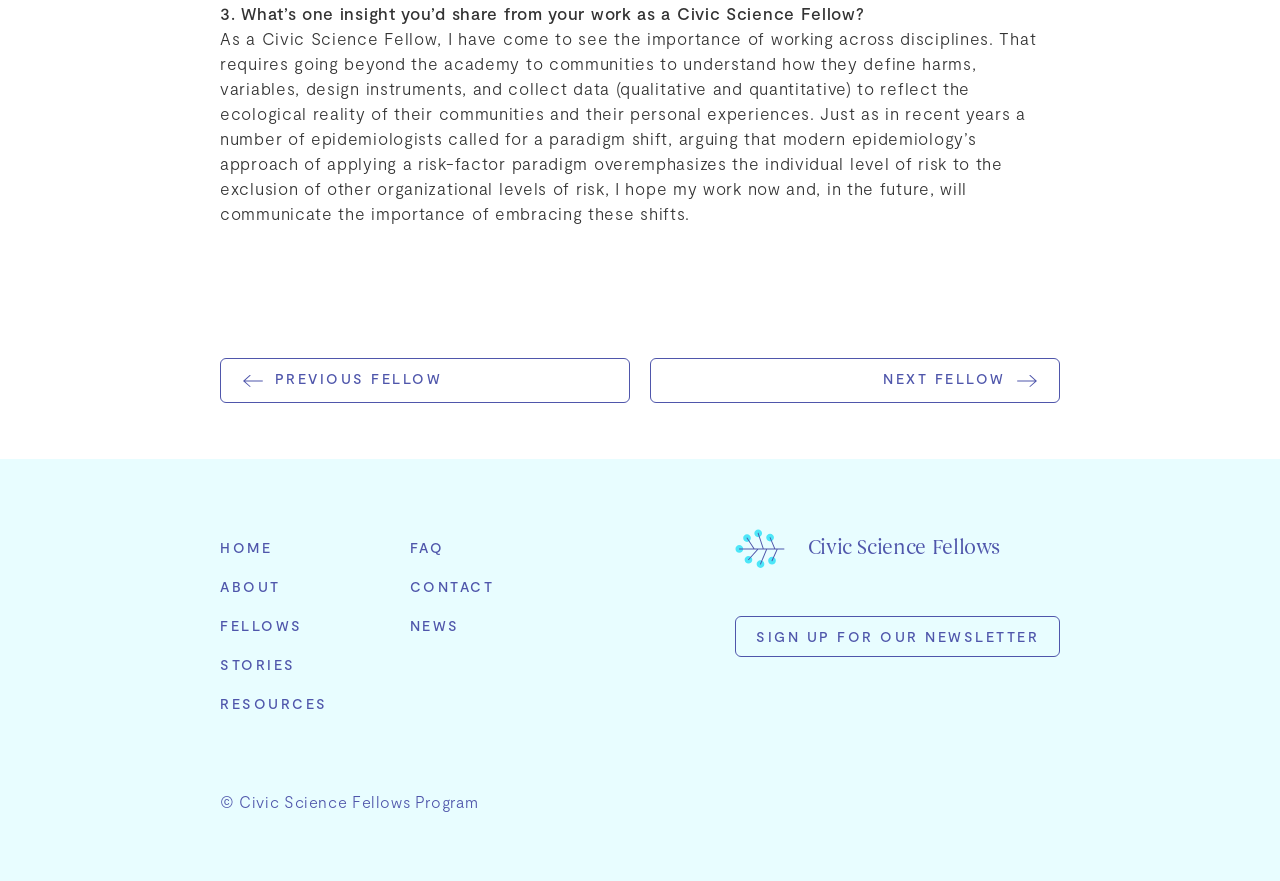Find the bounding box coordinates for the HTML element described in this sentence: "Civic Science Fellows". Provide the coordinates as four float numbers between 0 and 1, in the format [left, top, right, bottom].

[0.574, 0.6, 0.828, 0.645]